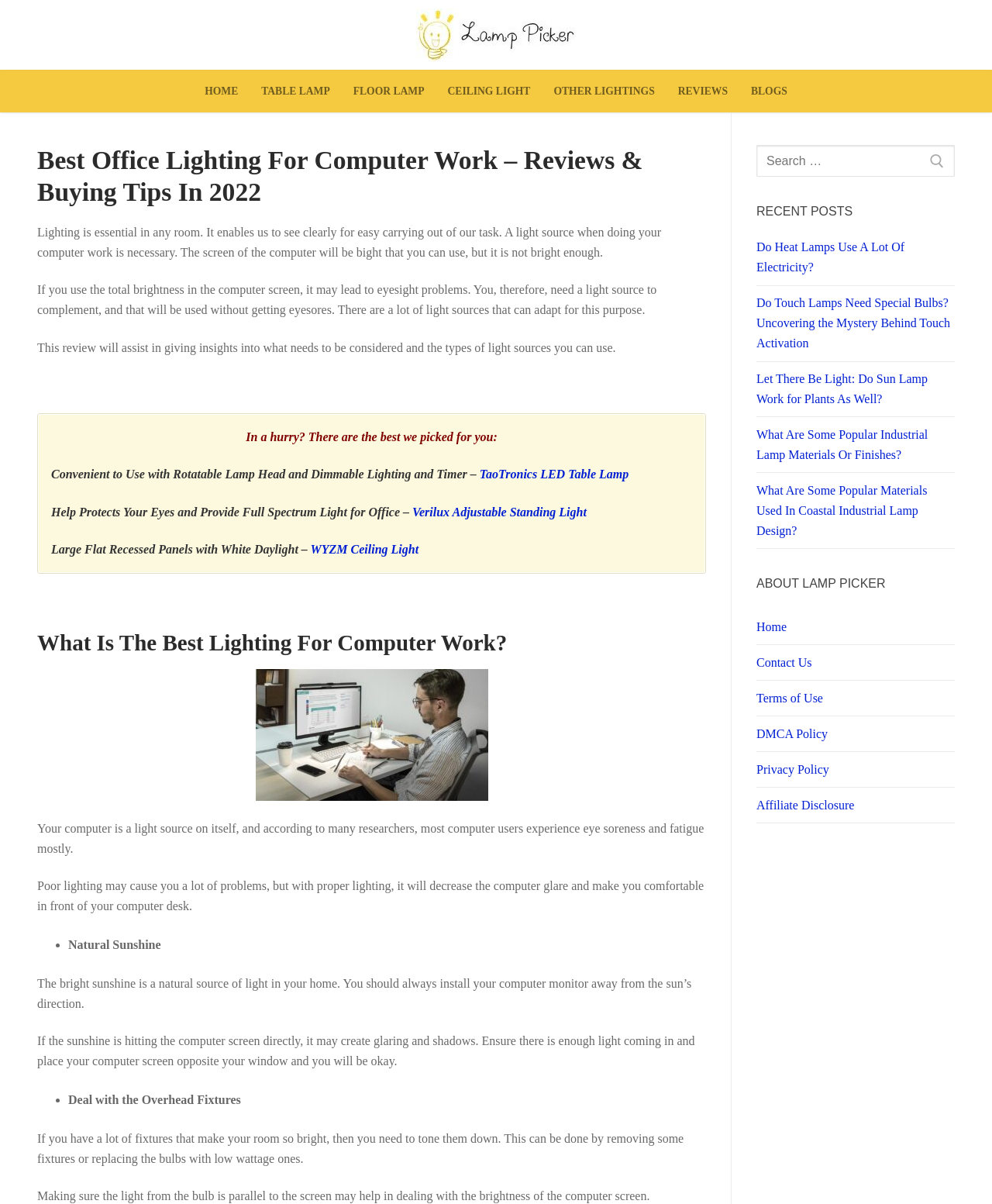Pinpoint the bounding box coordinates of the clickable area necessary to execute the following instruction: "Search for something". The coordinates should be given as four float numbers between 0 and 1, namely [left, top, right, bottom].

[0.762, 0.12, 0.962, 0.147]